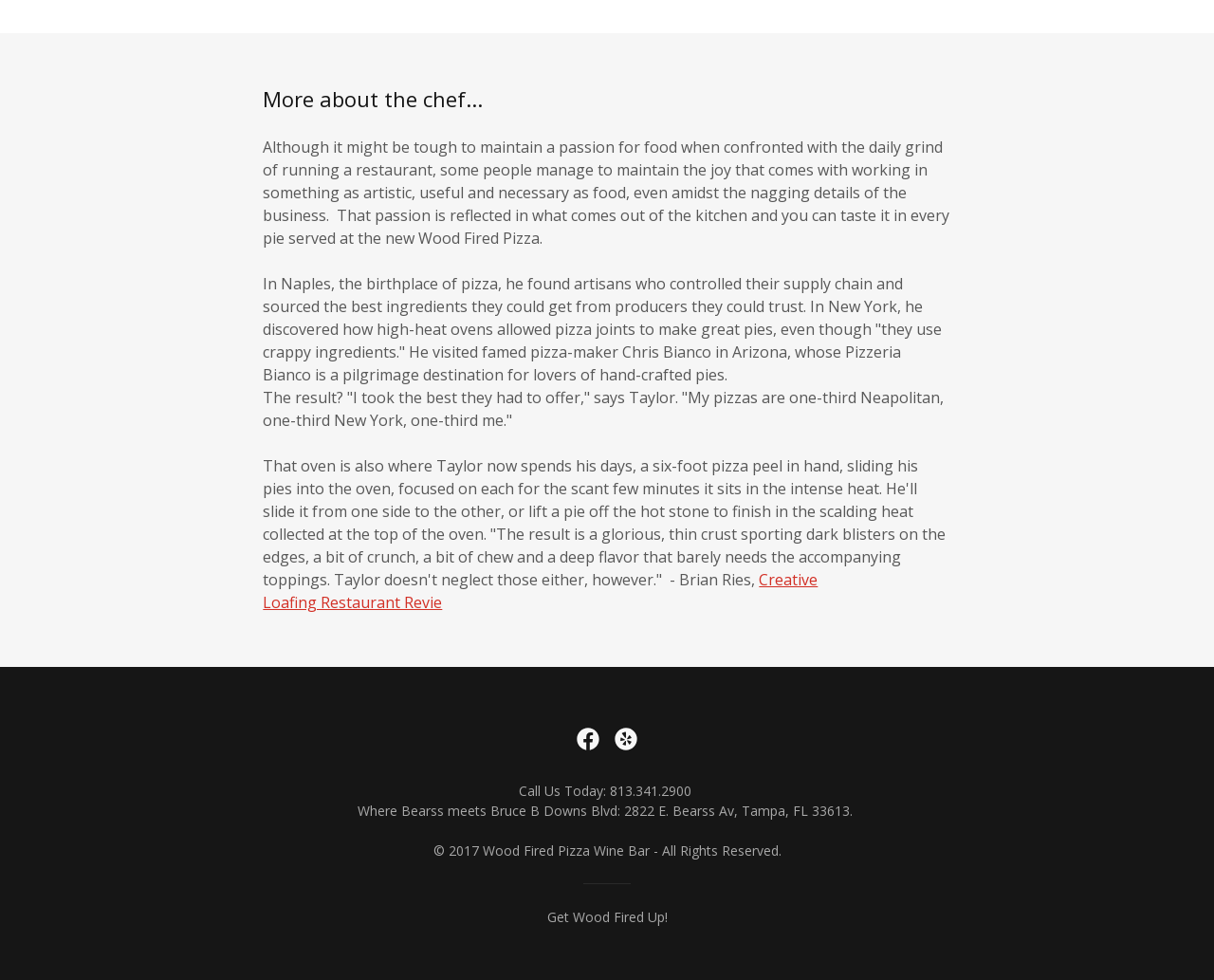What is the location of the Wood Fired Pizza restaurant?
Refer to the image and respond with a one-word or short-phrase answer.

2822 E. Bearss Av, Tampa, FL 33613